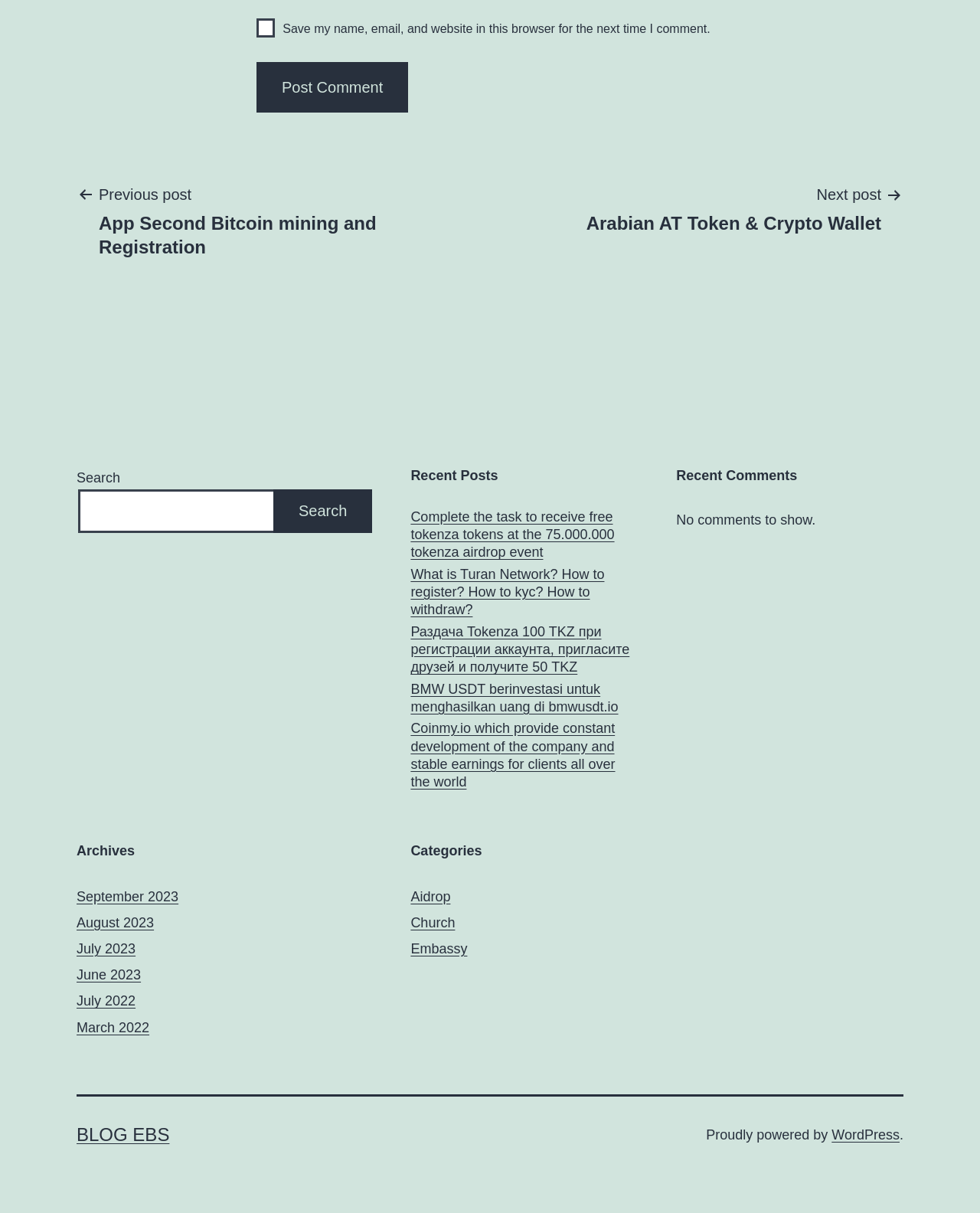Determine the bounding box coordinates for the clickable element required to fulfill the instruction: "Go to previous post". Provide the coordinates as four float numbers between 0 and 1, i.e., [left, top, right, bottom].

[0.078, 0.15, 0.492, 0.214]